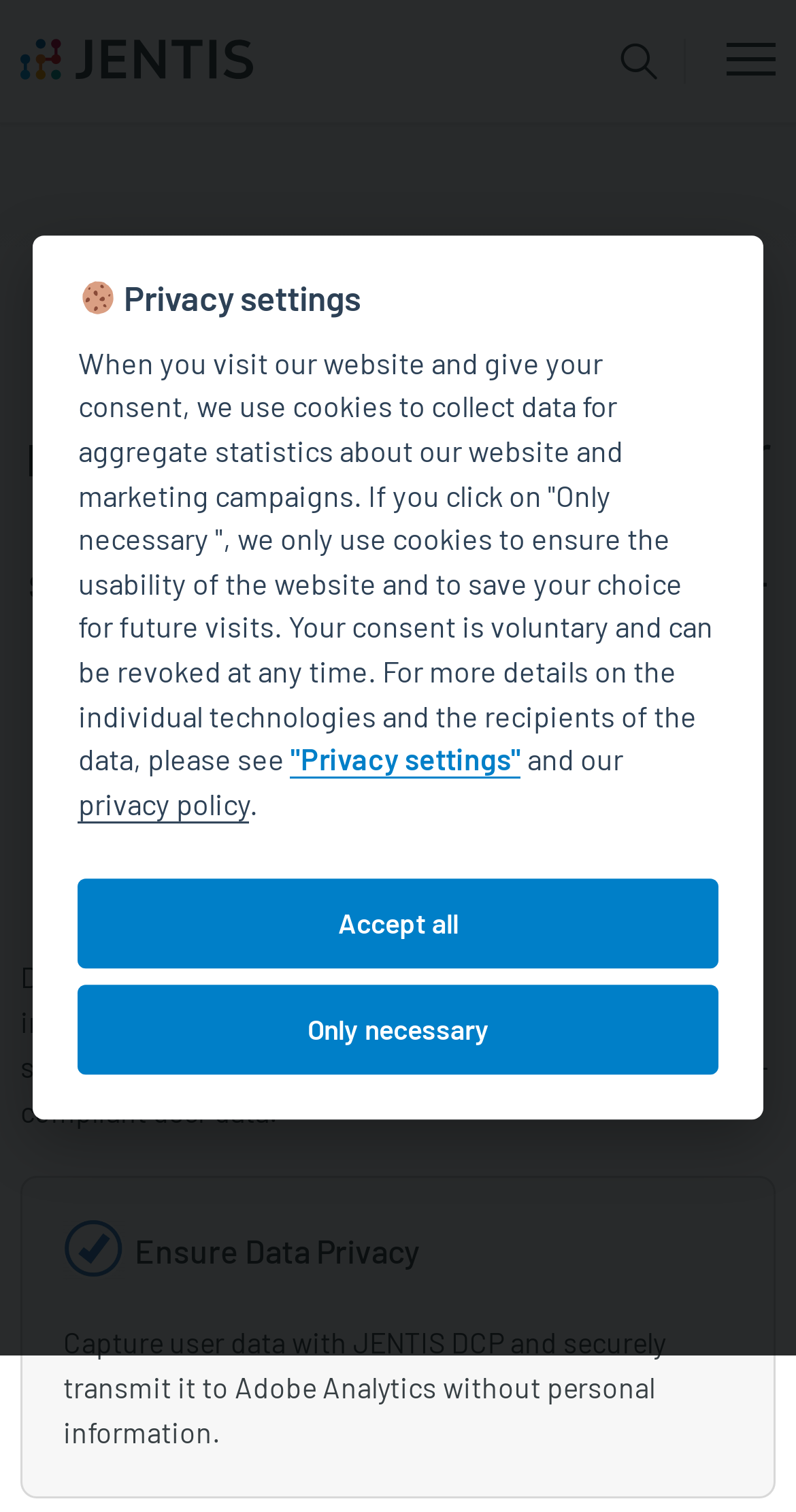Give a detailed account of the webpage.

The webpage is about Adobe Analytics Server-Side Pixel and JENTIS DCP, with a focus on optimizing marketing and ensuring data privacy compliance. 

At the top, there is a heading "Server-Side Adobe Analytics with JENTIS" and a link to the left. To the right of the heading, there are three buttons. Below the heading, there are several links arranged vertically, including "Server-Side Tracking", "Tag Management", "Connectors", and others. 

Further down, there is a section with a heading "Adobe Analytics" and a paragraph of text describing the benefits of using Adobe Analytics Server-Side Pixel. Below this section, there are three social media links: Facebook, Linkedin, and Twitter.

Next, there is a section with a heading "Your Benefits at a Glance" and a paragraph of text describing the advantages of server-side Adobe Analytics implementation with JENTIS. Below this section, there is an image related to Google Analytics 4 privacy-compliant, and a heading "Ensure Data Privacy" with a paragraph of text describing how to capture user data securely.

On the right side of the page, there is a dialog box with a heading "🍪 Privacy settings" and a description of how the website uses cookies. The dialog box has buttons to accept or decline cookies, as well as a link to the privacy policy.

Overall, the webpage is organized into sections, each with a clear heading and descriptive text, and includes several links, buttons, and images to support the content.